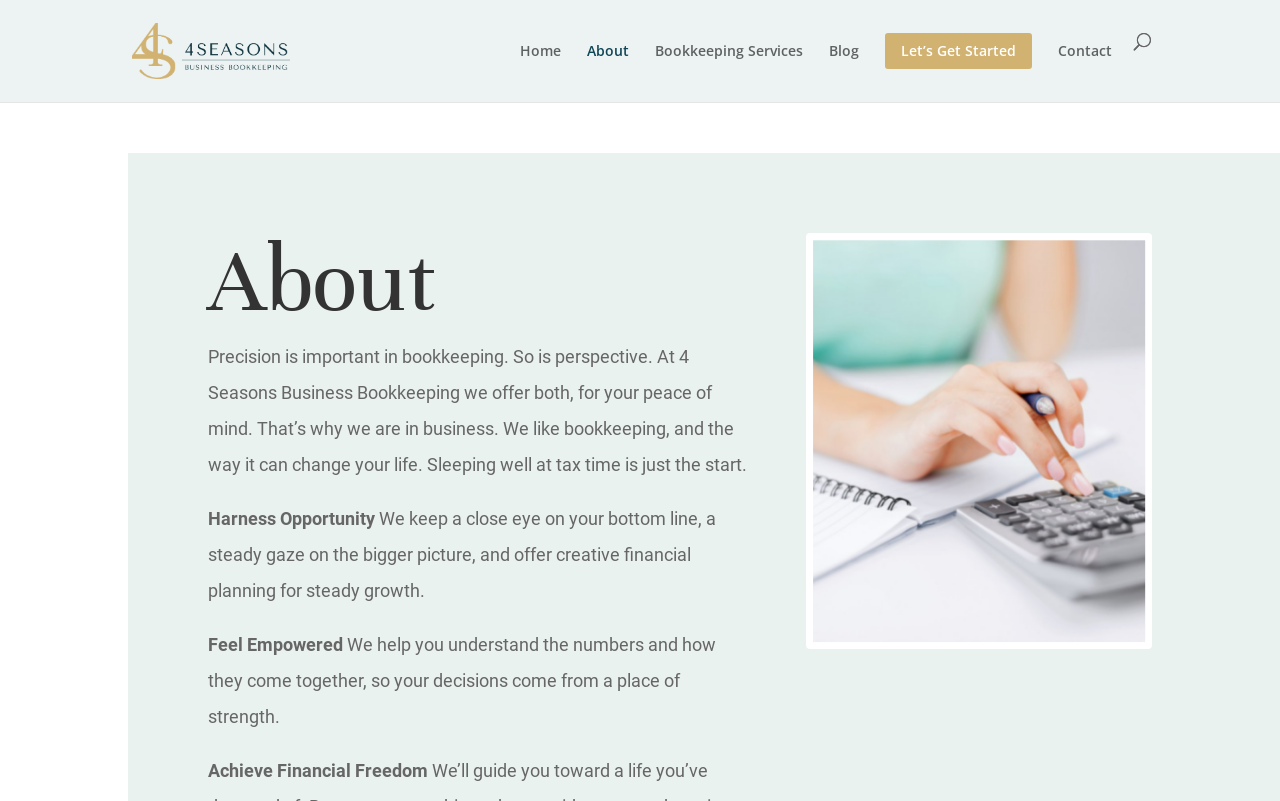What is the purpose of the company?
Answer the question using a single word or phrase, according to the image.

To offer bookkeeping services